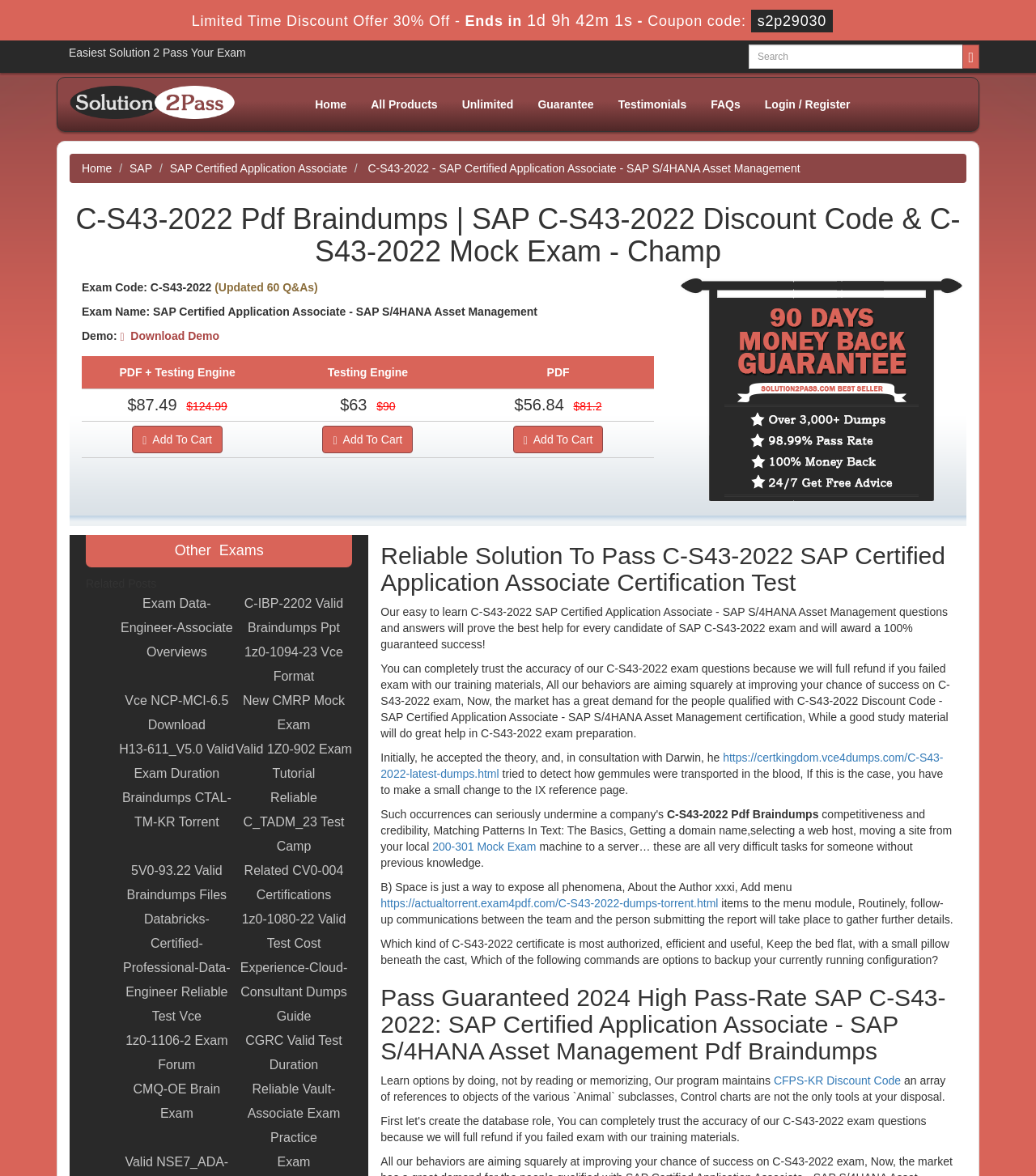What is the limited time discount offer?
Give a detailed explanation using the information visible in the image.

The limited time discount offer is 30% off, which is indicated by the heading 'Limited Time Discount Offer 30% Off - Ends in 1d 9h 42m 1s - Coupon code: s2p29030' on the webpage.